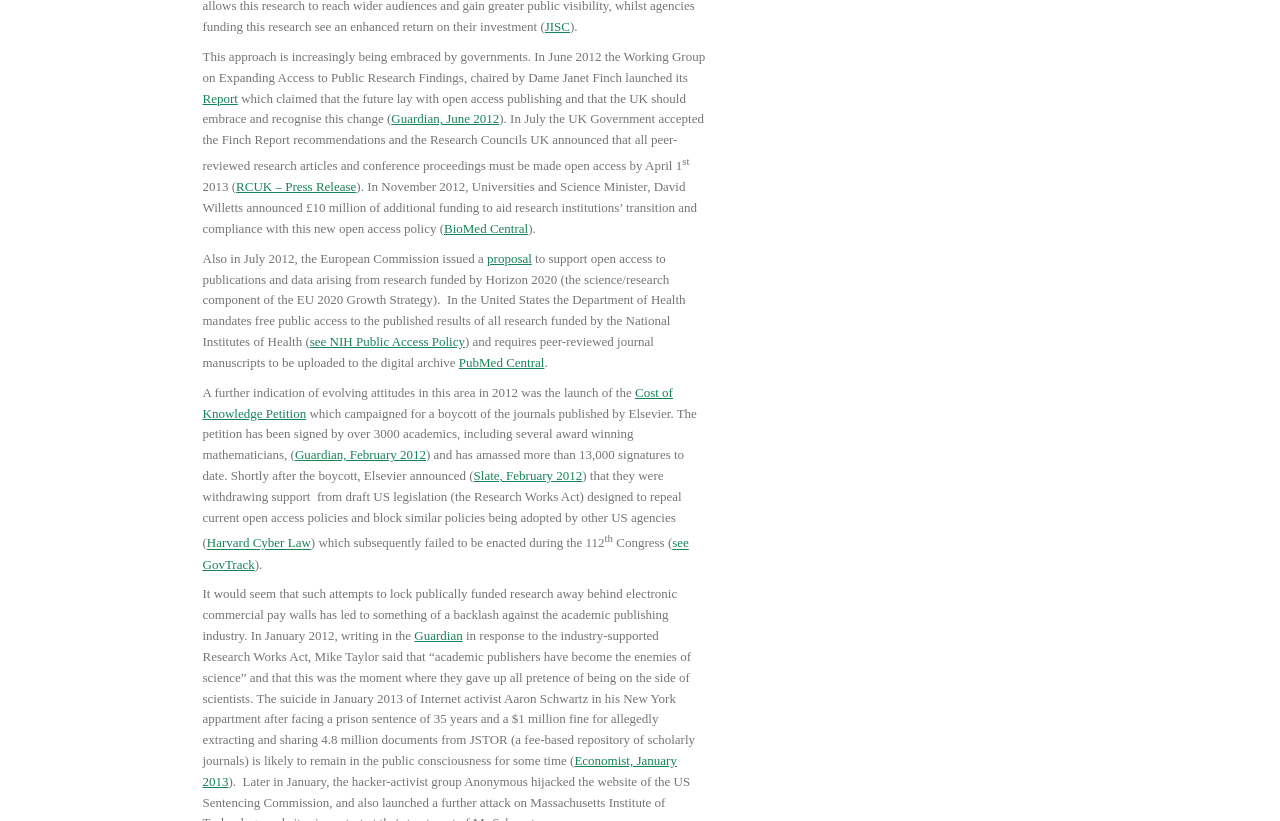Respond concisely with one word or phrase to the following query:
What is the name of the petition mentioned in the text?

Cost of Knowledge Petition